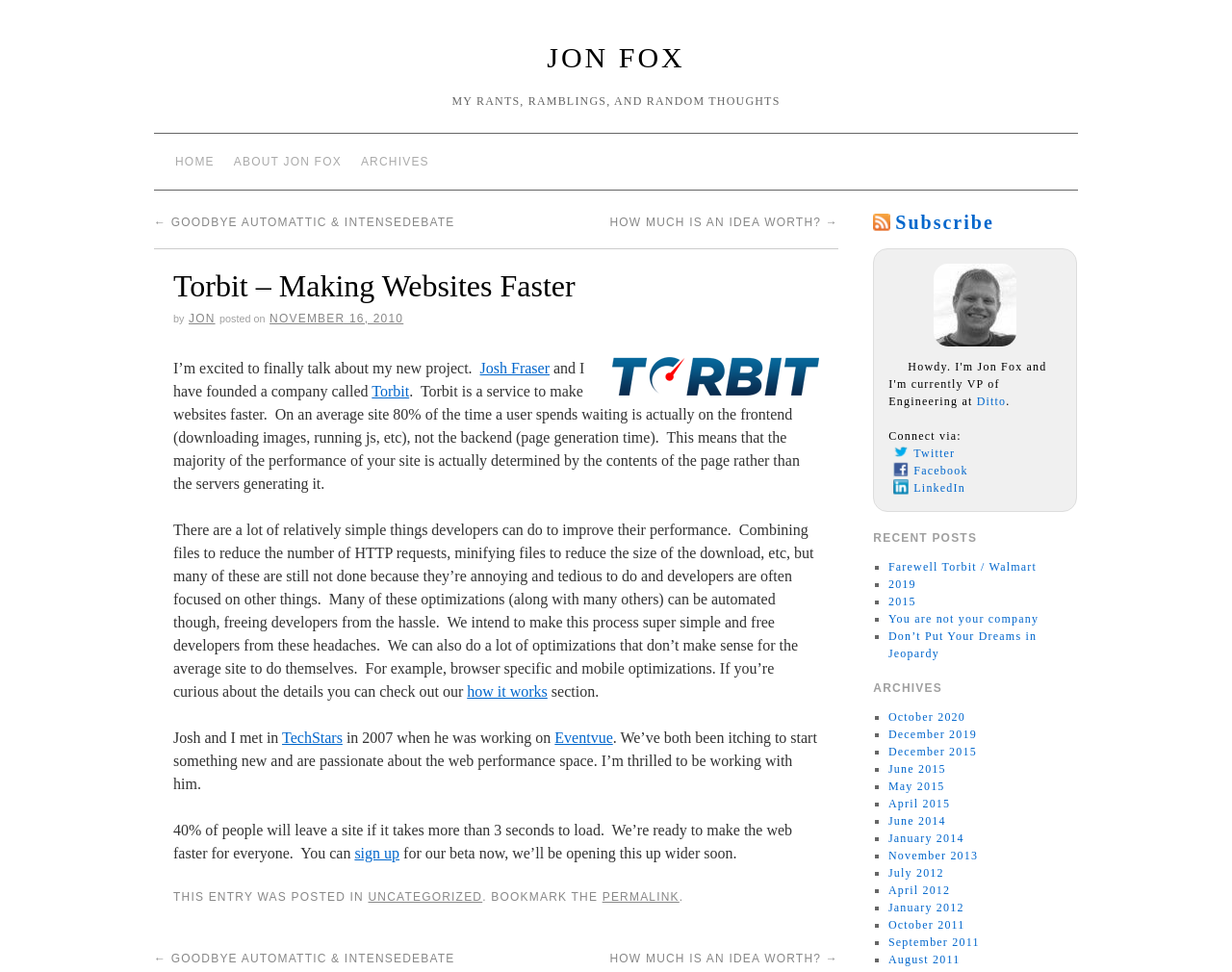Please find and report the bounding box coordinates of the element to click in order to perform the following action: "Read the article 'Torbit – Making Websites Faster'". The coordinates should be expressed as four float numbers between 0 and 1, in the format [left, top, right, bottom].

[0.141, 0.274, 0.665, 0.339]